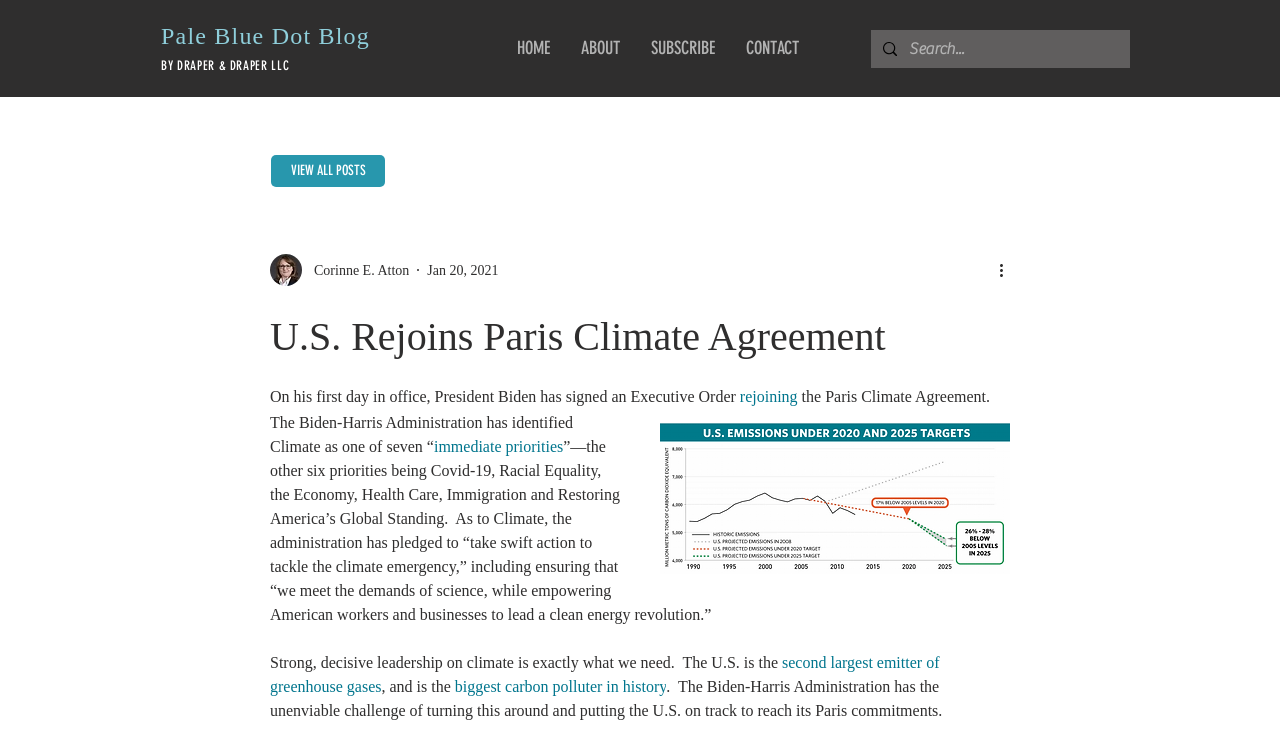From the element description: "aria-label="Search..." name="q" placeholder="Search..."", extract the bounding box coordinates of the UI element. The coordinates should be expressed as four float numbers between 0 and 1, in the order [left, top, right, bottom].

[0.71, 0.04, 0.85, 0.092]